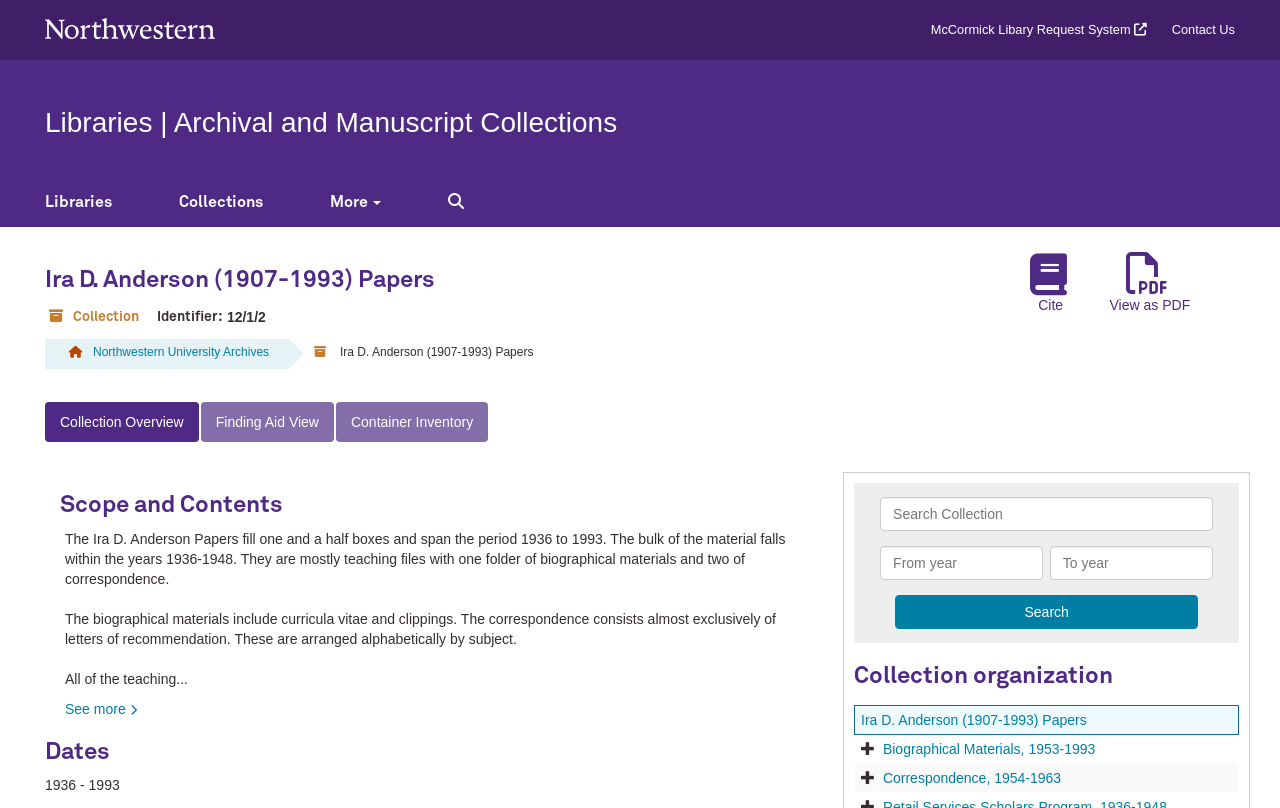What is the purpose of the 'Search Collection' textbox?
Give a thorough and detailed response to the question.

The purpose of the 'Search Collection' textbox can be inferred from the surrounding elements, including the StaticText elements with the text 'From year' and 'To year', which suggest that the textbox is used to search the collection by year.